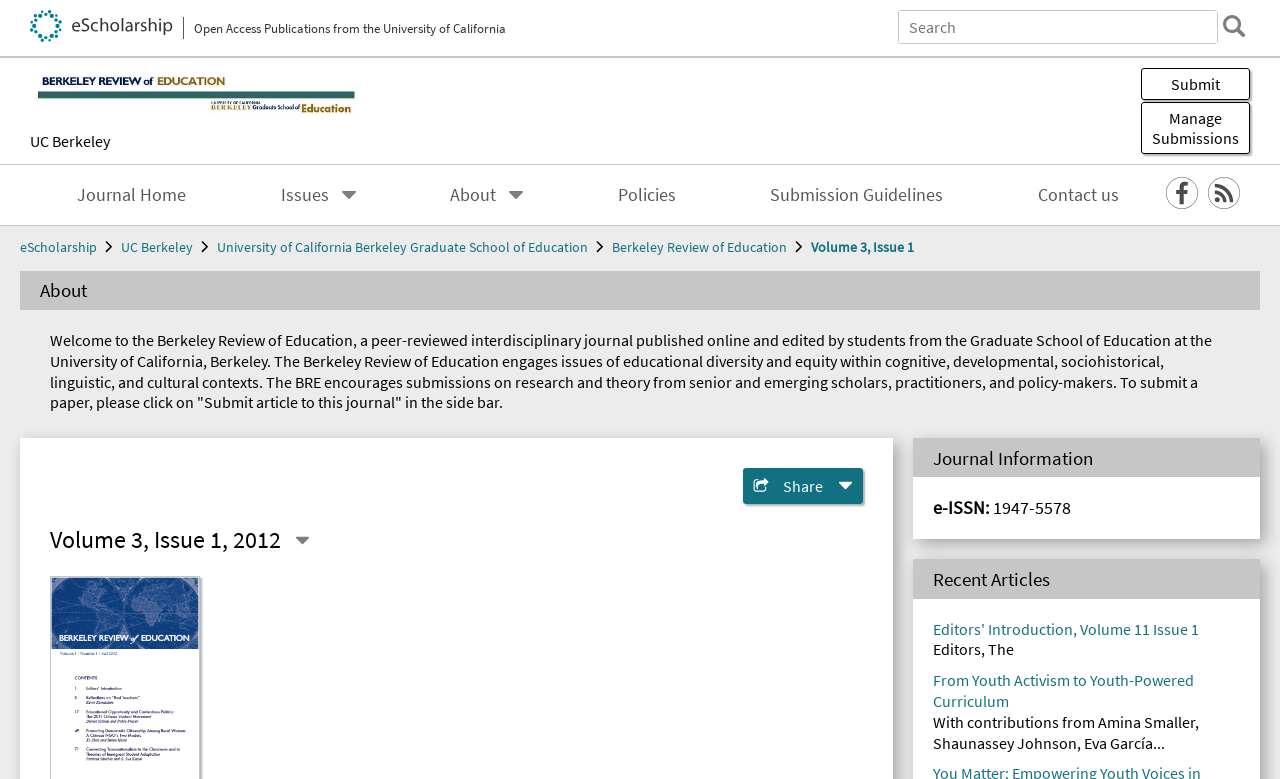Identify the bounding box coordinates of the region that needs to be clicked to carry out this instruction: "View About page". Provide these coordinates as four float numbers ranging from 0 to 1, i.e., [left, top, right, bottom].

[0.344, 0.225, 0.417, 0.275]